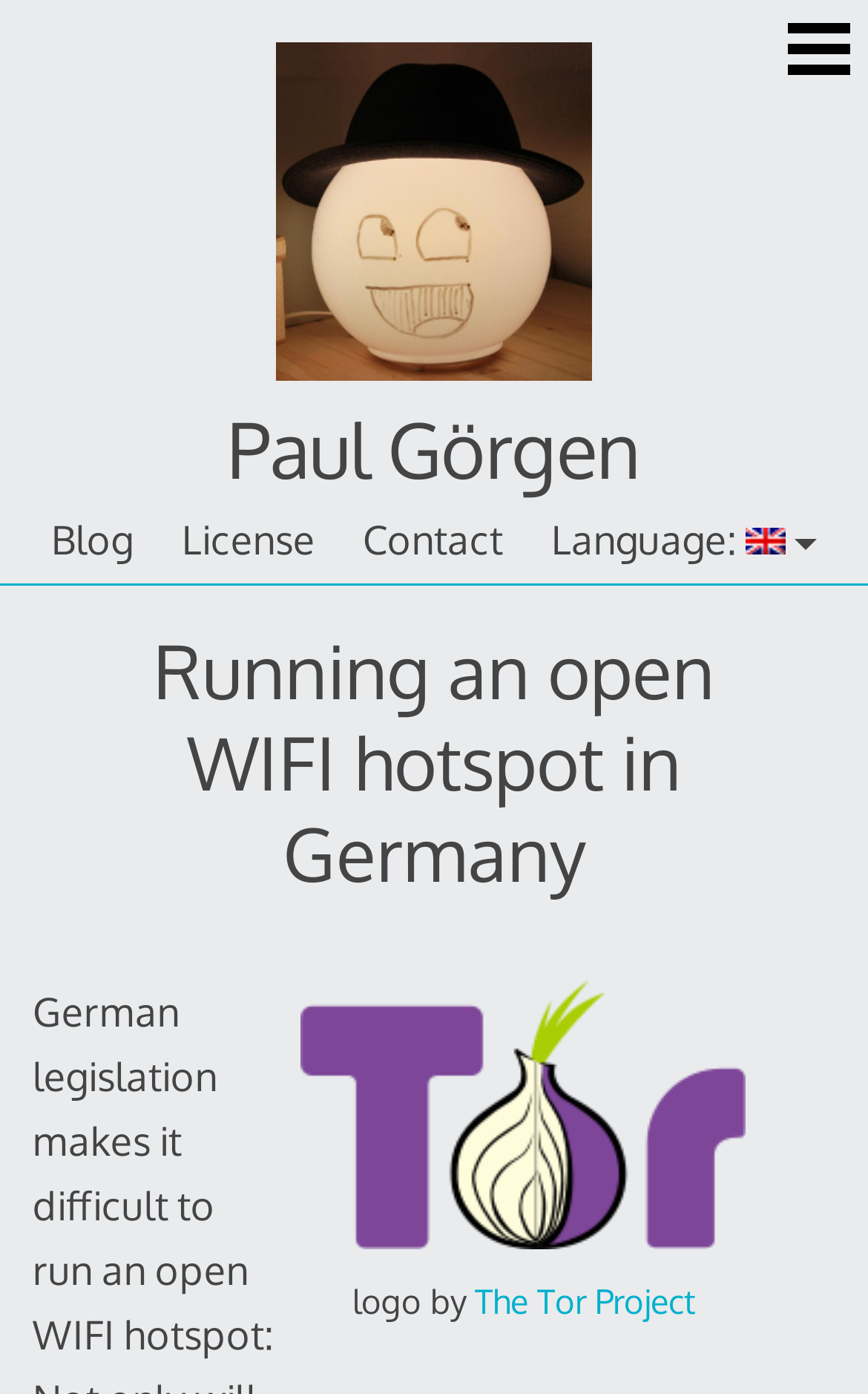How many links are in the sidebar?
Using the screenshot, give a one-word or short phrase answer.

4